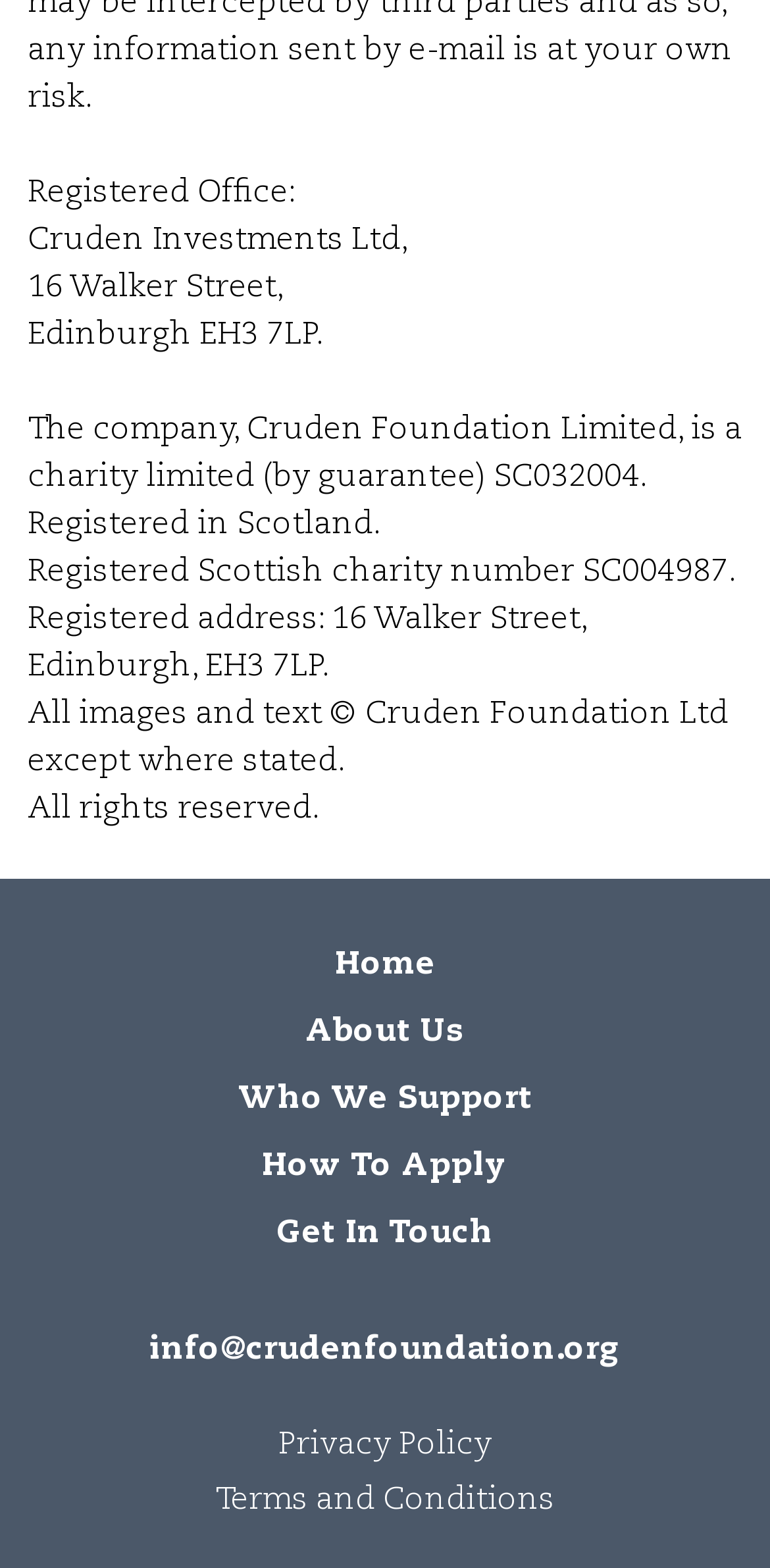Indicate the bounding box coordinates of the element that needs to be clicked to satisfy the following instruction: "get in touch with the organization". The coordinates should be four float numbers between 0 and 1, i.e., [left, top, right, bottom].

[0.359, 0.773, 0.641, 0.798]